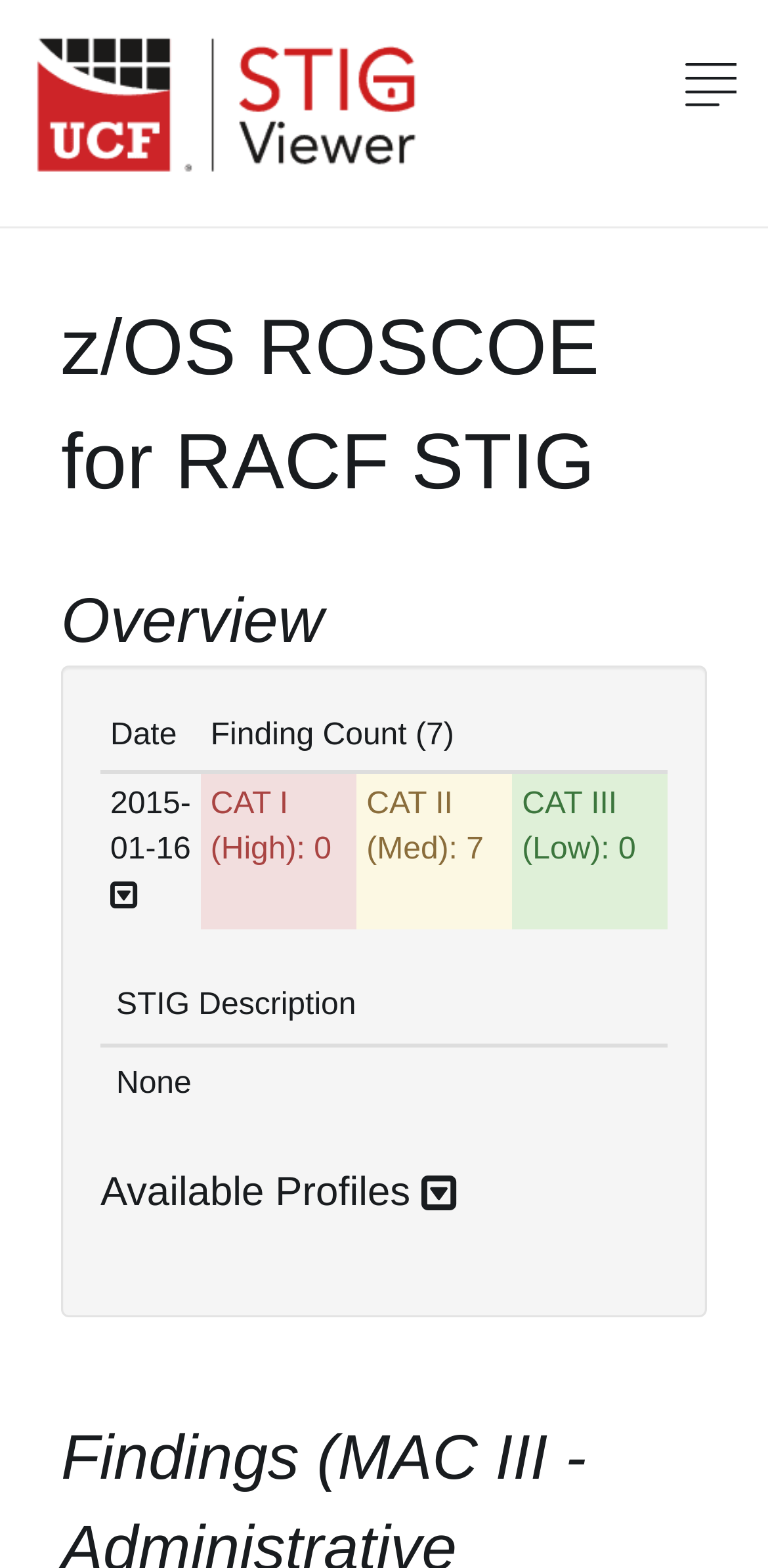Can you show the bounding box coordinates of the region to click on to complete the task described in the instruction: "Follow on Facebook"?

None